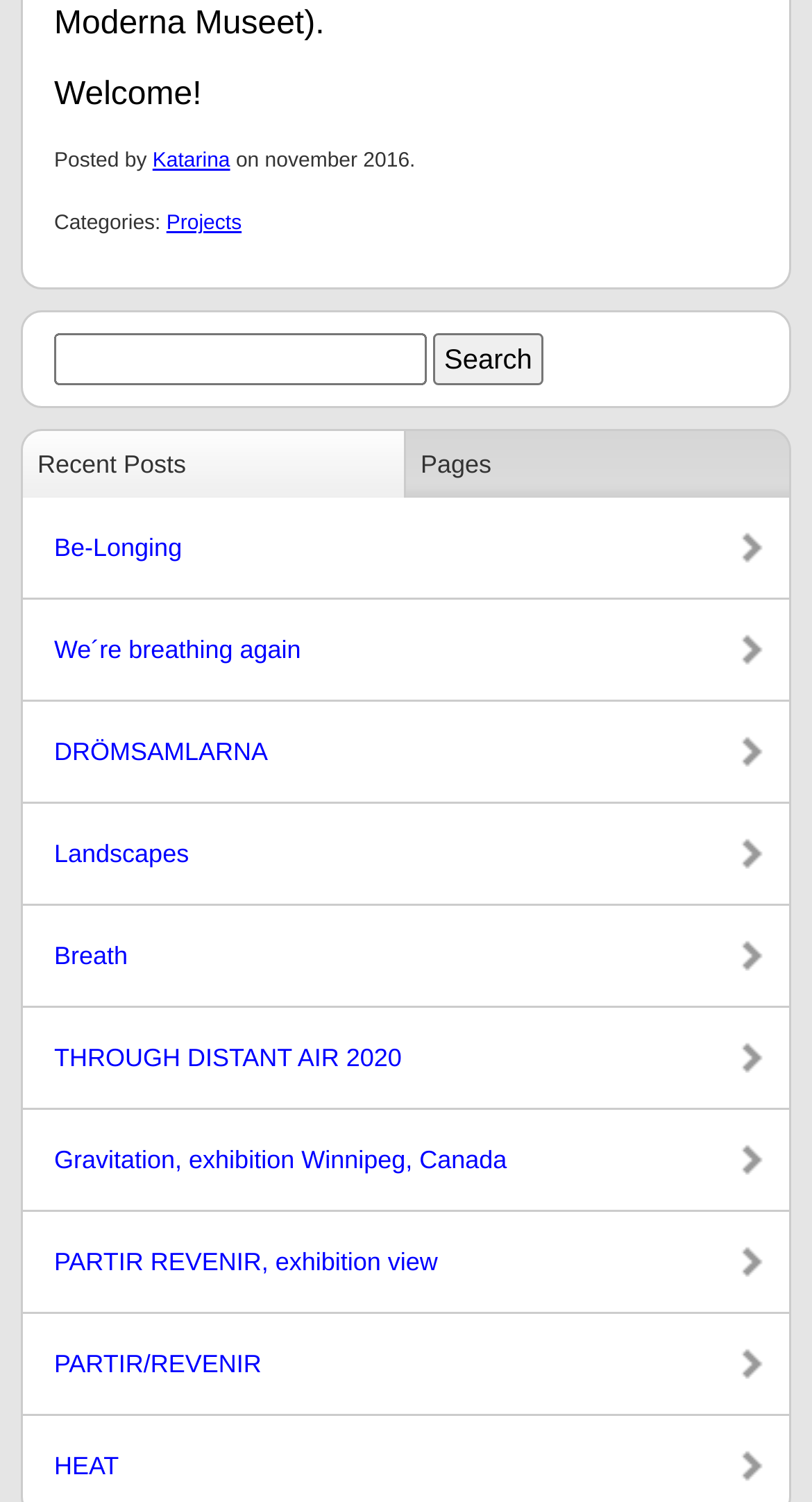Could you provide the bounding box coordinates for the portion of the screen to click to complete this instruction: "Click the 'Search' button"?

[0.534, 0.222, 0.668, 0.257]